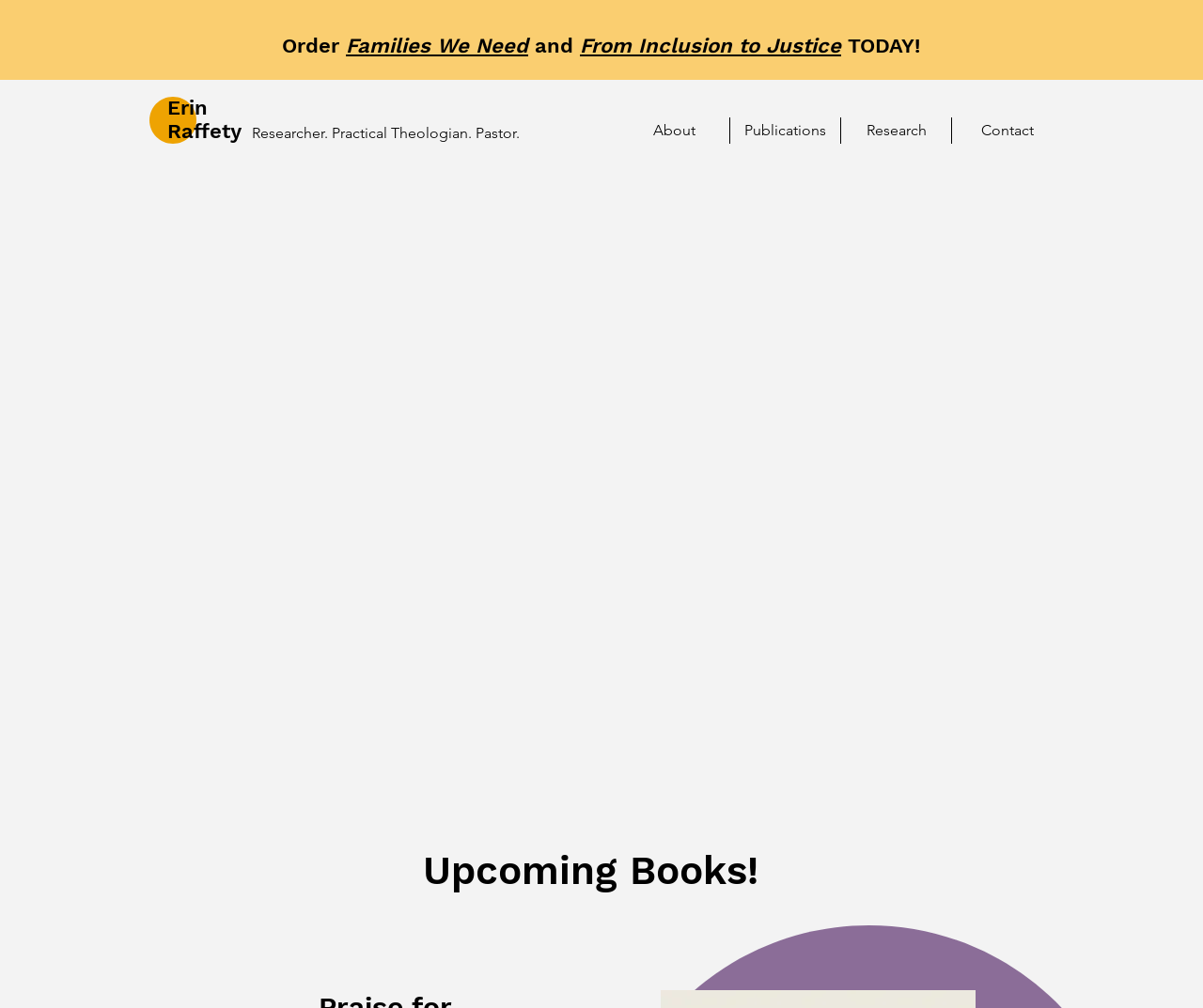Provide a comprehensive description of the webpage.

The webpage is about Erin Raffety's professional profile, featuring her work in disability ministry. At the top left, there is a link to the homepage, accompanied by a small image. Next to it, there is a link to Erin Raffety's name, followed by a brief description of her profession as a researcher, practical theologian, and pastor.

On the top right, there is a navigation menu labeled "Site" with links to "About", "Publications", "Research", and "Contact". Below the navigation menu, there is a prominent heading that promotes two books, "Families We Need" and "From Inclusion to Justice TODAY!".

On the left side of the page, there is a large image of Dr. Raffety smiling, with green foliage in the background. Below the image, there is a welcome message and a heading that introduces Rev. Dr. Raffety. A brief biography describes her as a cultural anthropologist, Presbyterian pastor, and ethnographic researcher who has studied various topics related to disabilities.

The biography is followed by links to Princeton Theological Seminary and Princeton University, where she teaches and researches. Further down, there are links to her CV, media, and resources. Finally, at the bottom of the page, there is a section highlighting upcoming books.